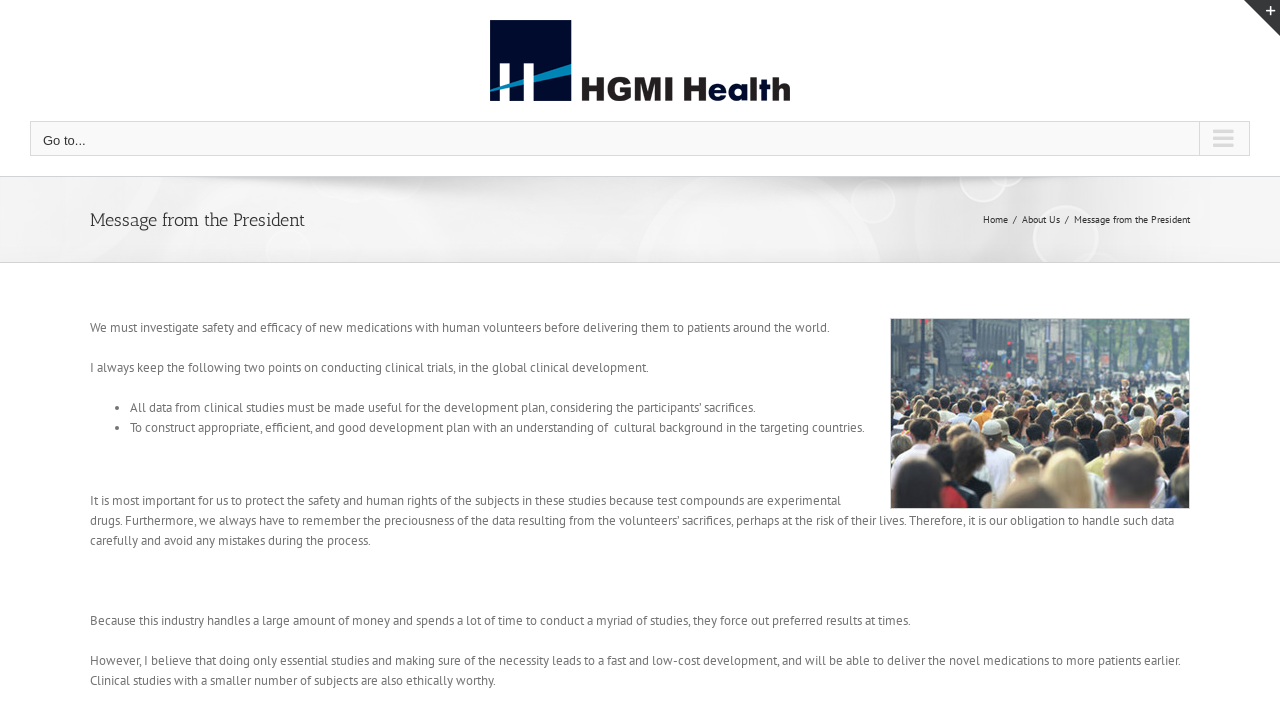Determine the bounding box coordinates of the UI element described below. Use the format (top-left x, top-left y, bottom-right x, bottom-right y) with floating point numbers between 0 and 1: Toggle Sliding Bar Area

[0.972, 0.0, 1.0, 0.051]